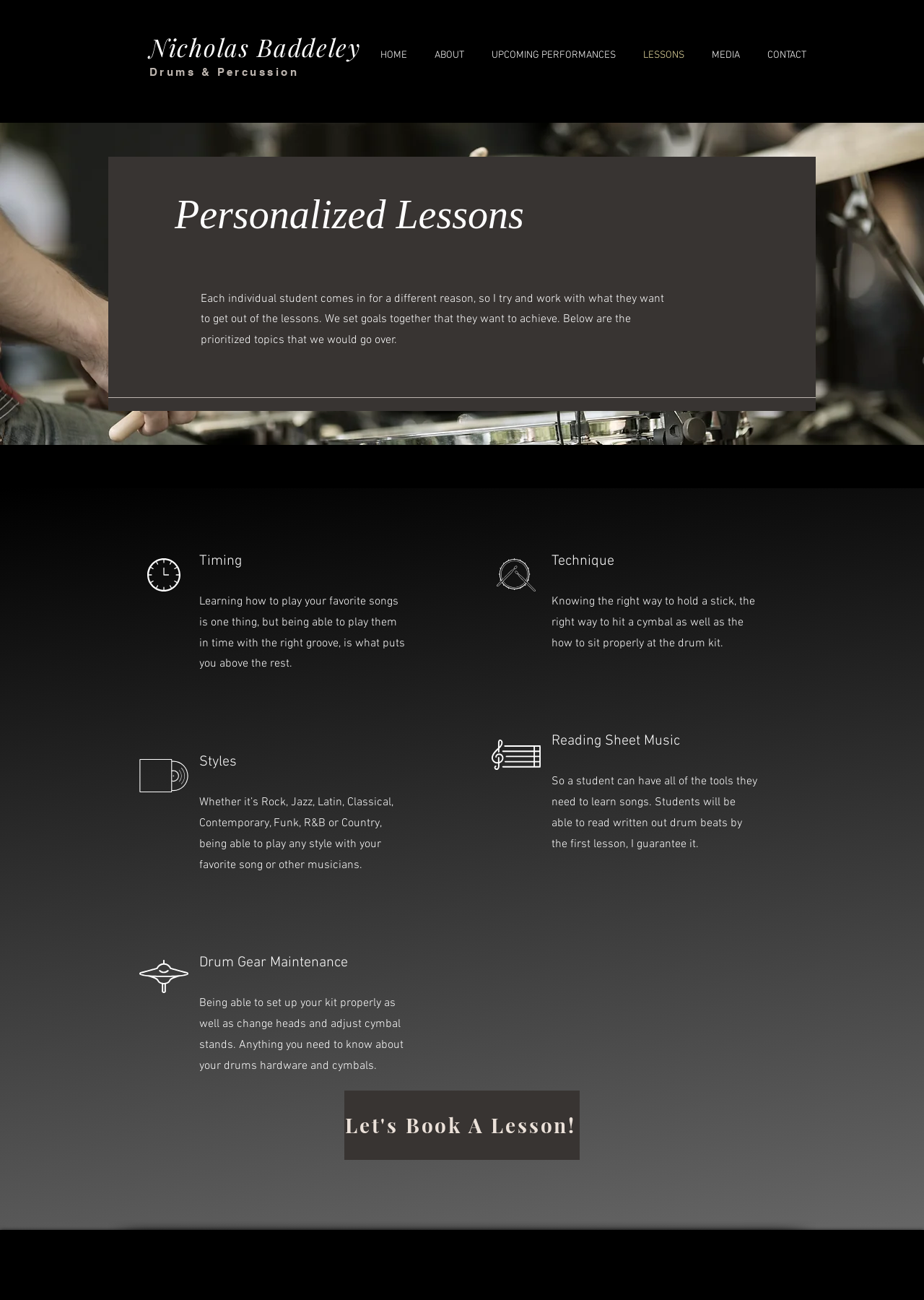Please identify the bounding box coordinates of the element's region that I should click in order to complete the following instruction: "Click on the 'Drums & Percussion' link". The bounding box coordinates consist of four float numbers between 0 and 1, i.e., [left, top, right, bottom].

[0.162, 0.051, 0.324, 0.06]